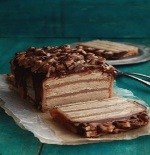What is revealed by the cut slice of the cake? From the image, respond with a single word or brief phrase.

Tempting interior